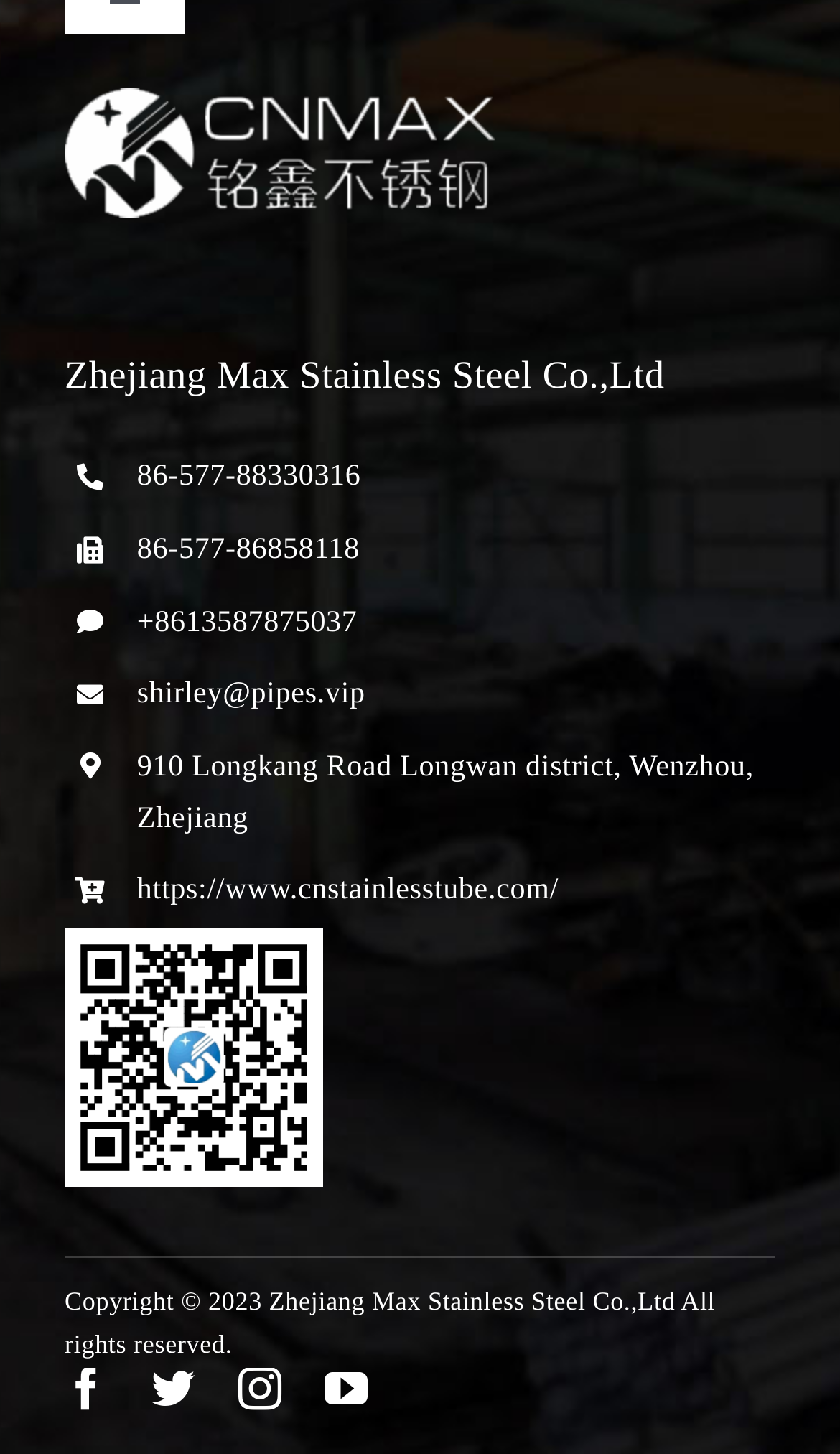Answer the following query with a single word or phrase:
What language is the webpage in?

English